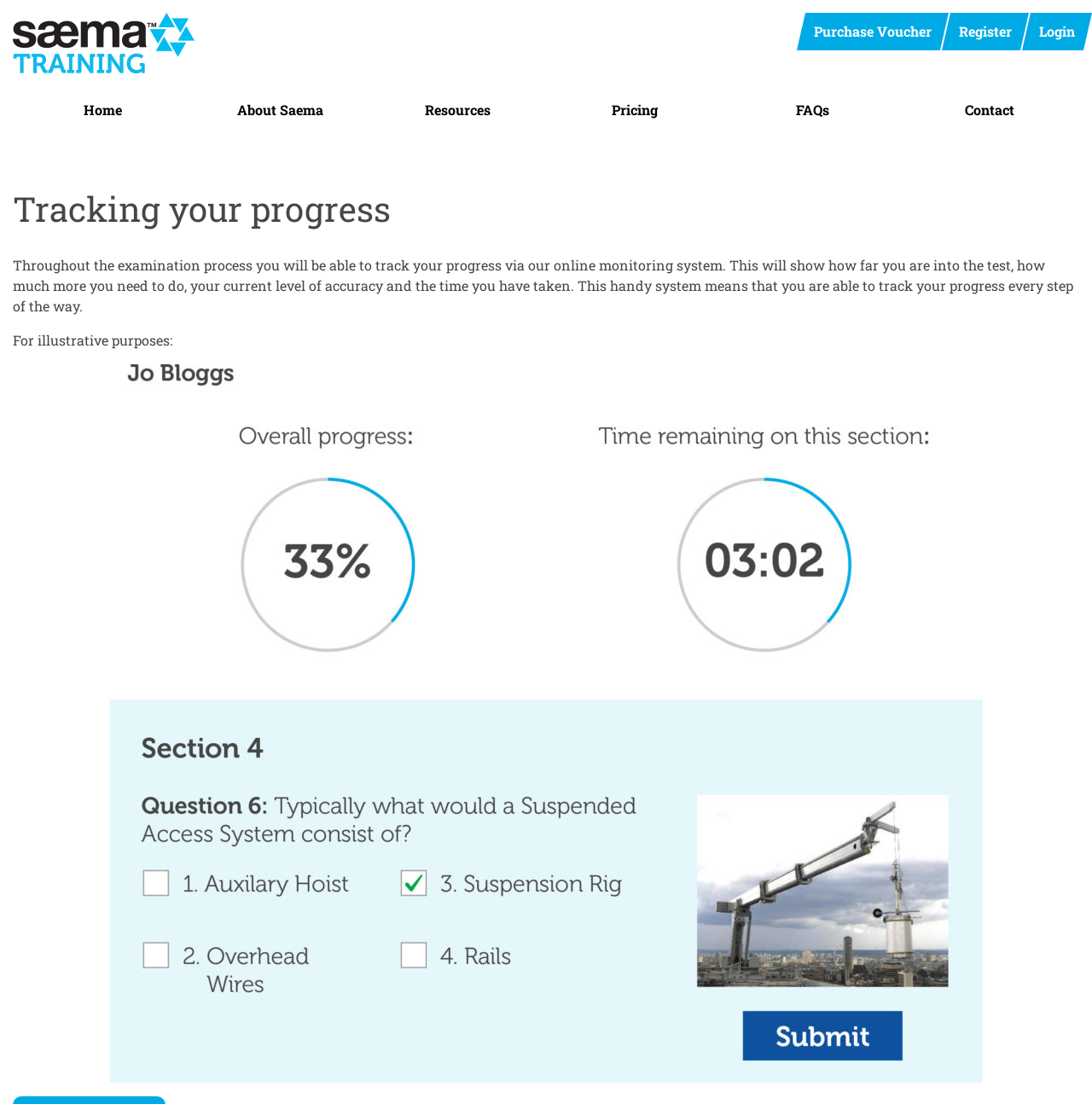Determine the bounding box coordinates in the format (top-left x, top-left y, bottom-right x, bottom-right y). Ensure all values are floating point numbers between 0 and 1. Identify the bounding box of the UI element described by: About Saema

[0.175, 0.084, 0.338, 0.115]